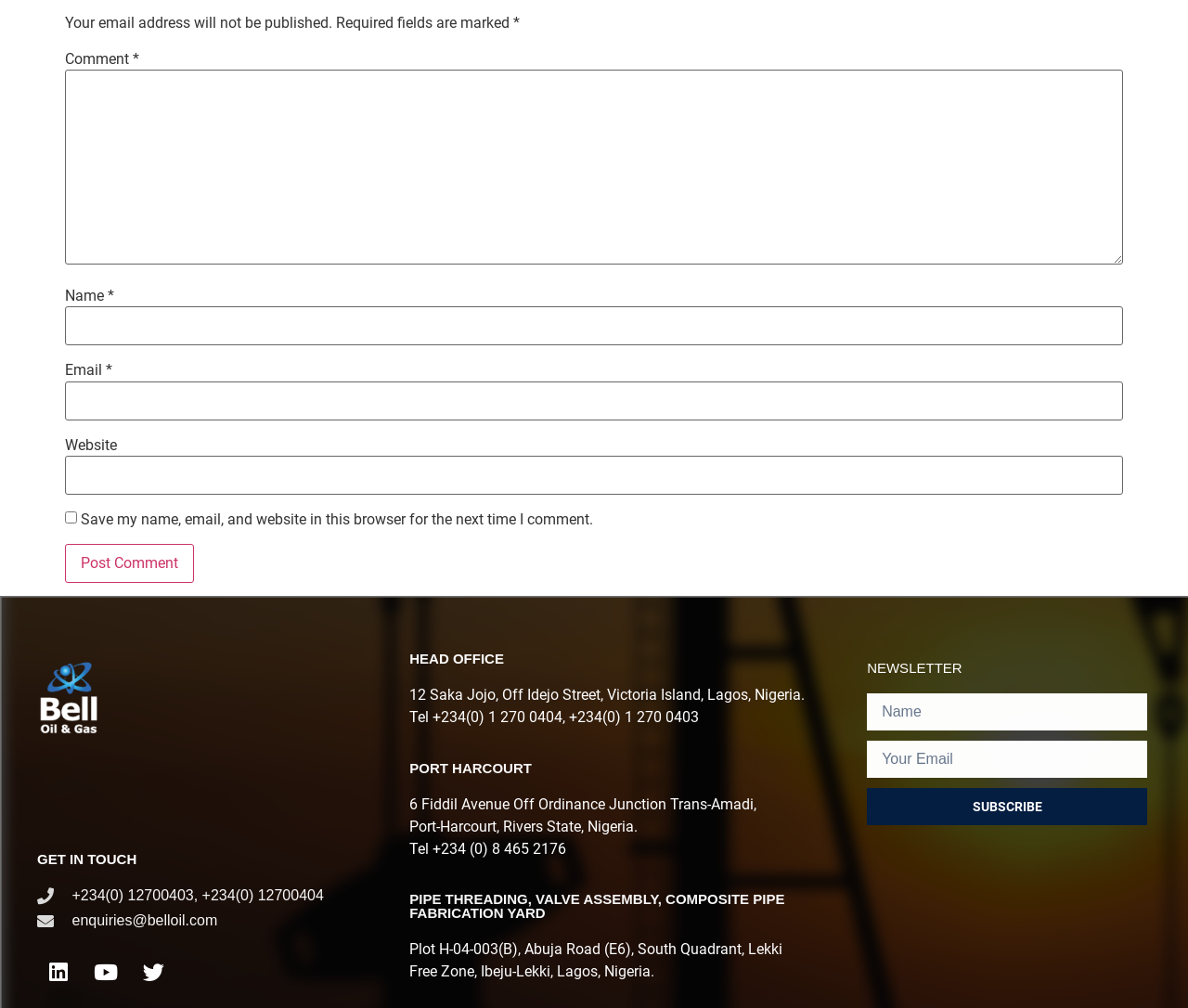Given the description of a UI element: "parent_node: Email * aria-describedby="email-notes" name="email"", identify the bounding box coordinates of the matching element in the webpage screenshot.

[0.055, 0.378, 0.945, 0.417]